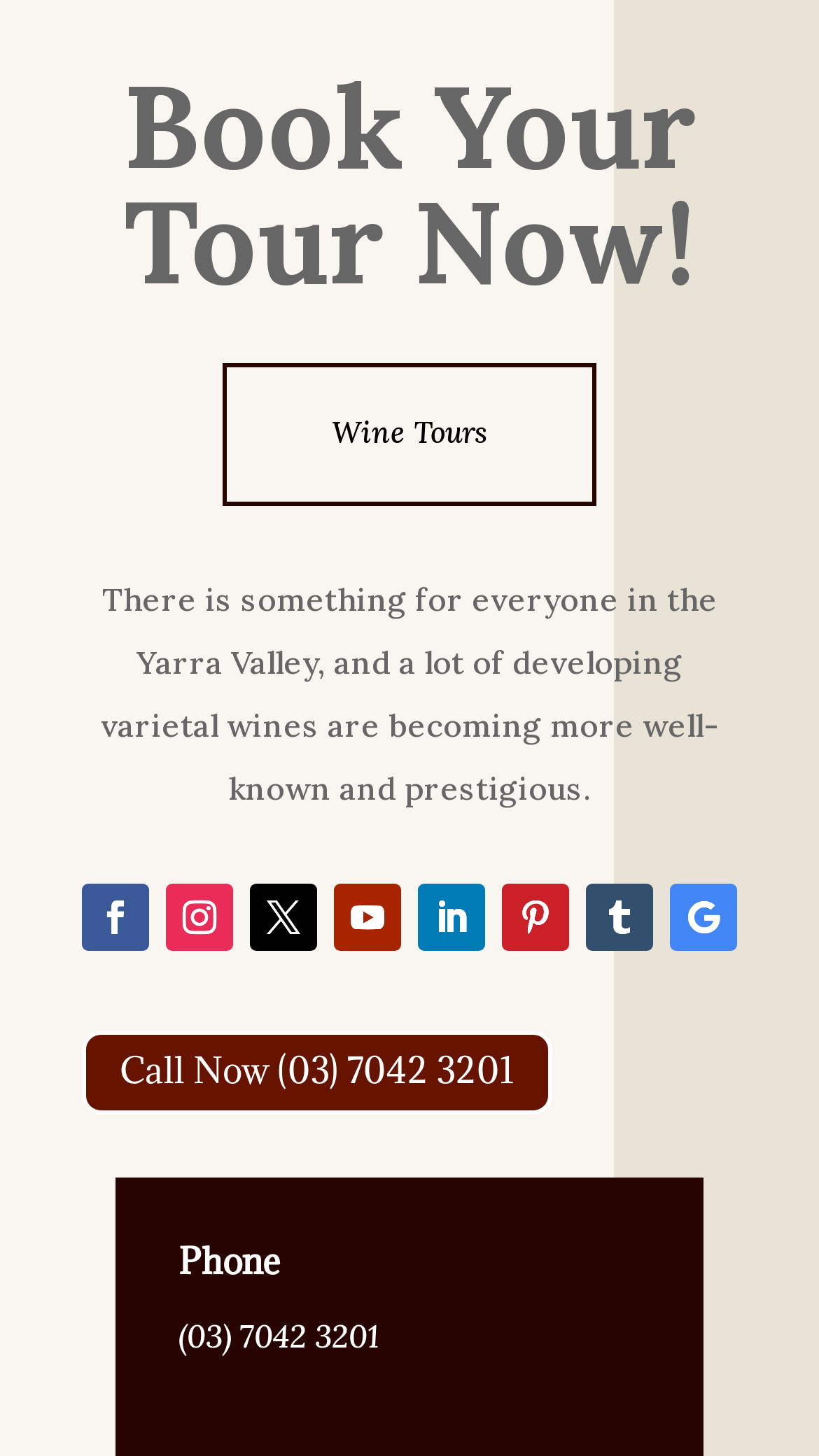Identify the bounding box coordinates of the clickable section necessary to follow the following instruction: "Visit the Cindy page". The coordinates should be presented as four float numbers from 0 to 1, i.e., [left, top, right, bottom].

None